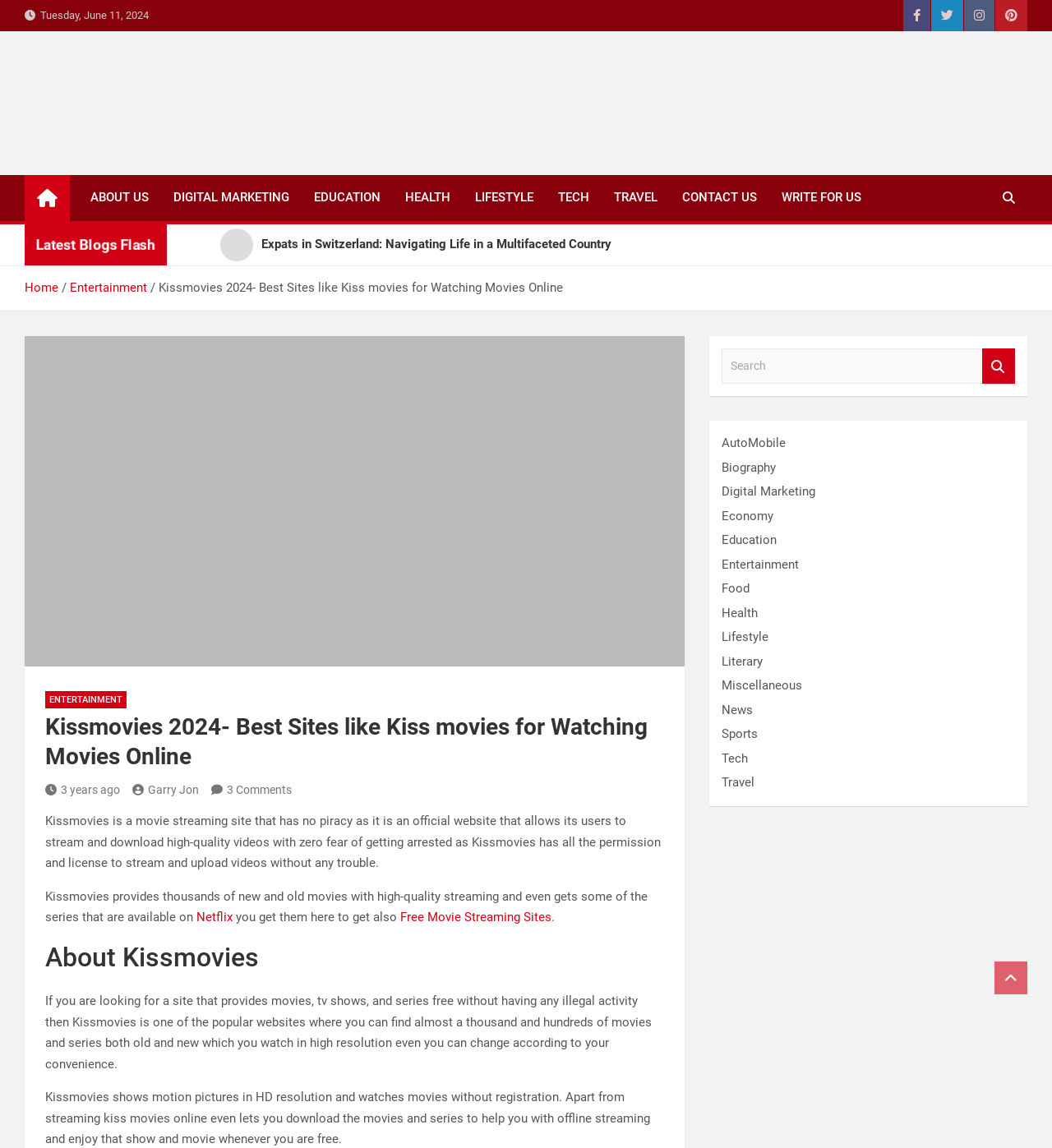Identify the bounding box coordinates of the specific part of the webpage to click to complete this instruction: "Click on the ABOUT US link".

[0.074, 0.153, 0.153, 0.192]